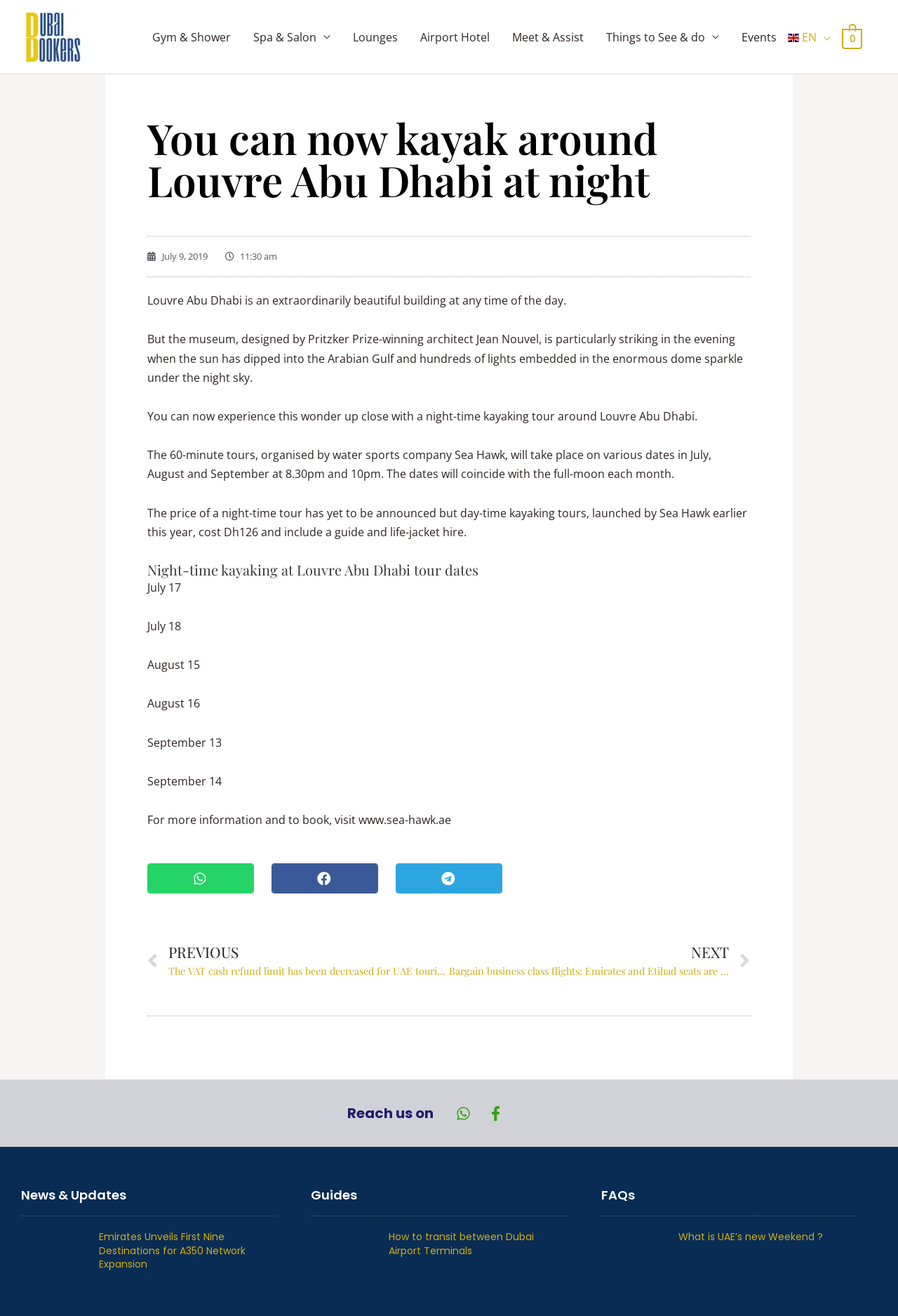Using the description: "Lounges", identify the bounding box of the corresponding UI element in the screenshot.

[0.381, 0.01, 0.456, 0.046]